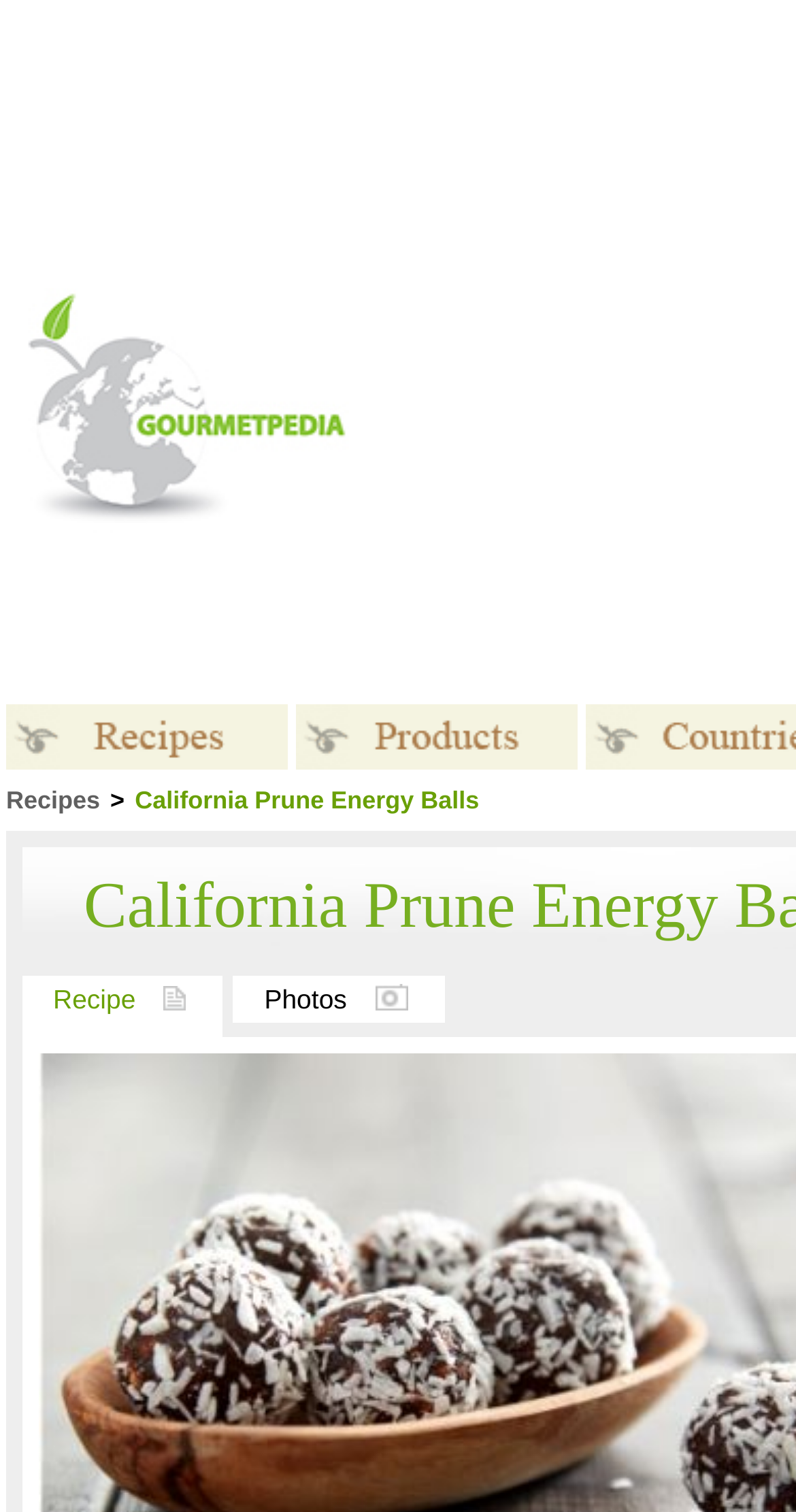Explain the features and main sections of the webpage comprehensively.

The webpage is about a recipe for California Prune Energy Balls on Gourmetpedia, a reference website for food lovers. 

At the top, there is a table with two cells. The left cell contains a link with an image, and the right cell is empty. 

Below the table, there are several lines of text. The first line is empty, followed by a line with the text "Recipes" and a greater-than symbol. The next line displays the title of the recipe, "California Prune Energy Balls". 

Further down, there is an image, followed by a link labeled "Photos" with another image. 

On the left side of the page, there are three vertically stacked images. On the right side, there are three more images, stacked in the same way. 

There are two more lines of text, "Recipes" and "Products", positioned near the bottom of the page.